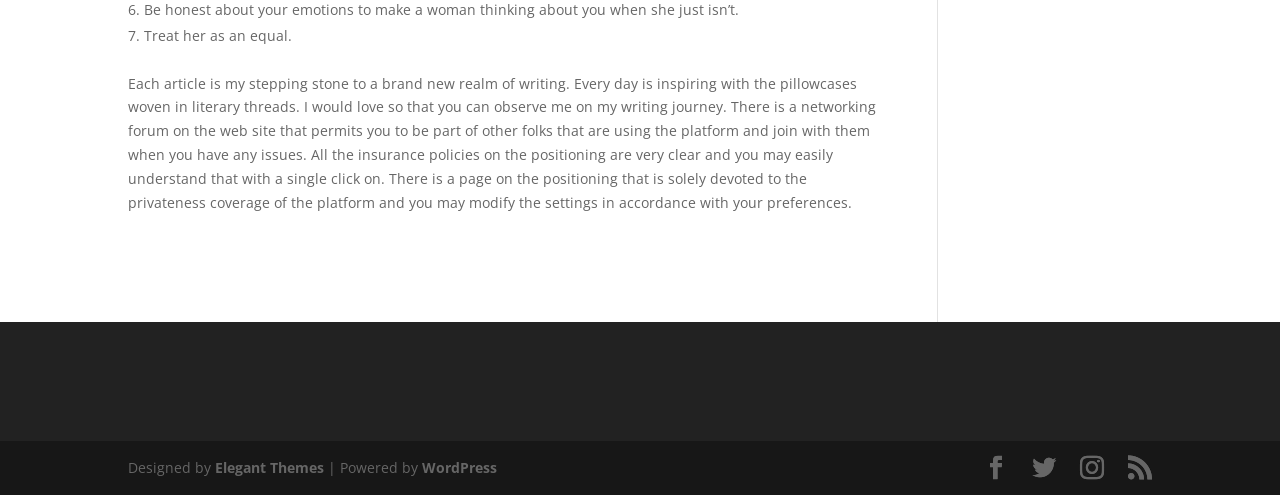Please answer the following question using a single word or phrase: 
Who designed the website?

Elegant Themes